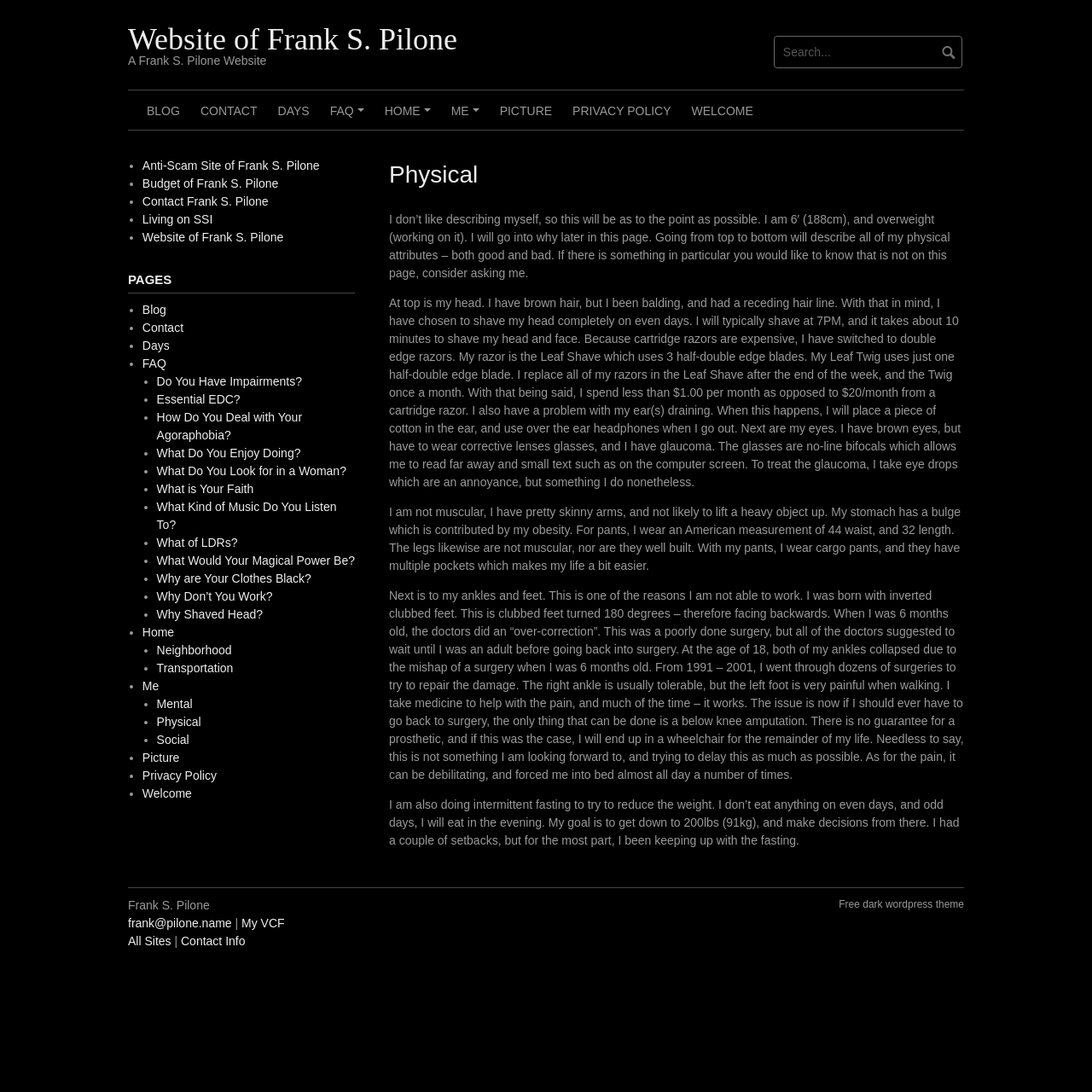What is the author's hair color?
Analyze the screenshot and provide a detailed answer to the question.

The author's hair color is mentioned in the text as 'brown hair' in the section describing their physical attributes.